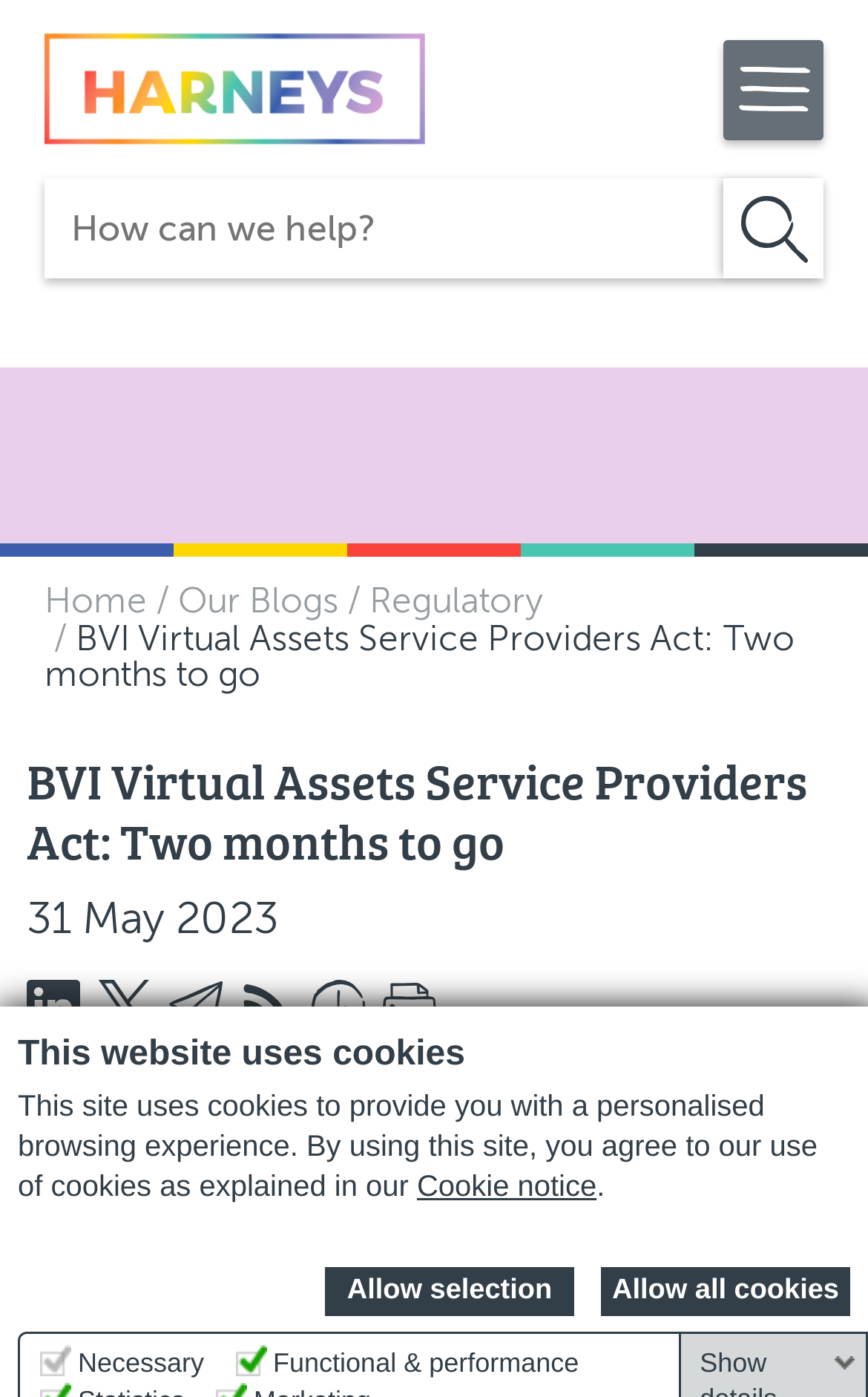Convey a detailed summary of the webpage, mentioning all key elements.

This webpage appears to be a blog post from a regulatory blog, specifically discussing the Virtual Assets Service Providers Act 2022 (VASP Act). At the top of the page, there is a notification about the website using cookies, with a link to the cookie notice and options to allow selection or allow all cookies. 

Below the notification, there is a logo of the law firm Harneys, accompanied by a button and an image. On the left side of the page, there is a search bar with a placeholder text "How can we help?" and a search button. Above the search bar, there are links to the home page, blogs, and regulatory sections.

The main content of the blog post starts with a heading "BVI Virtual Assets Service Providers Act: Two months to go" followed by the date "31 May 2023". The blog post itself is not explicitly described in the accessibility tree, but it likely discusses the implications of the VASP Act and its approaching deadline.

On the right side of the page, there are several links to related topics, including AML, BVI FSC, Compliance, and FATCA. At the bottom of the page, there is a search bar with a placeholder text "Type to search" and a submit search button.